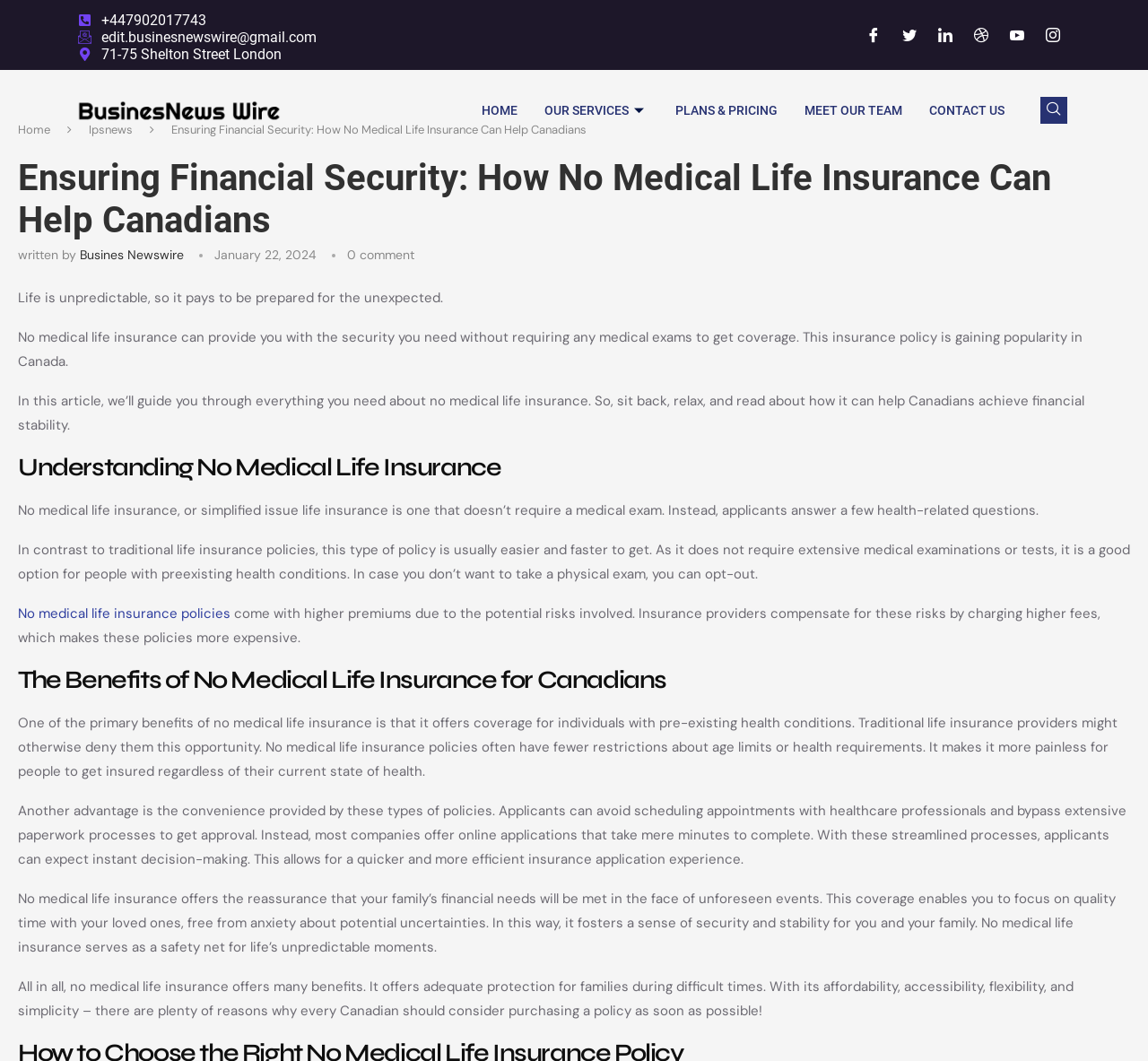Determine the bounding box coordinates of the area to click in order to meet this instruction: "Click the Busines Newswire link".

[0.07, 0.233, 0.16, 0.248]